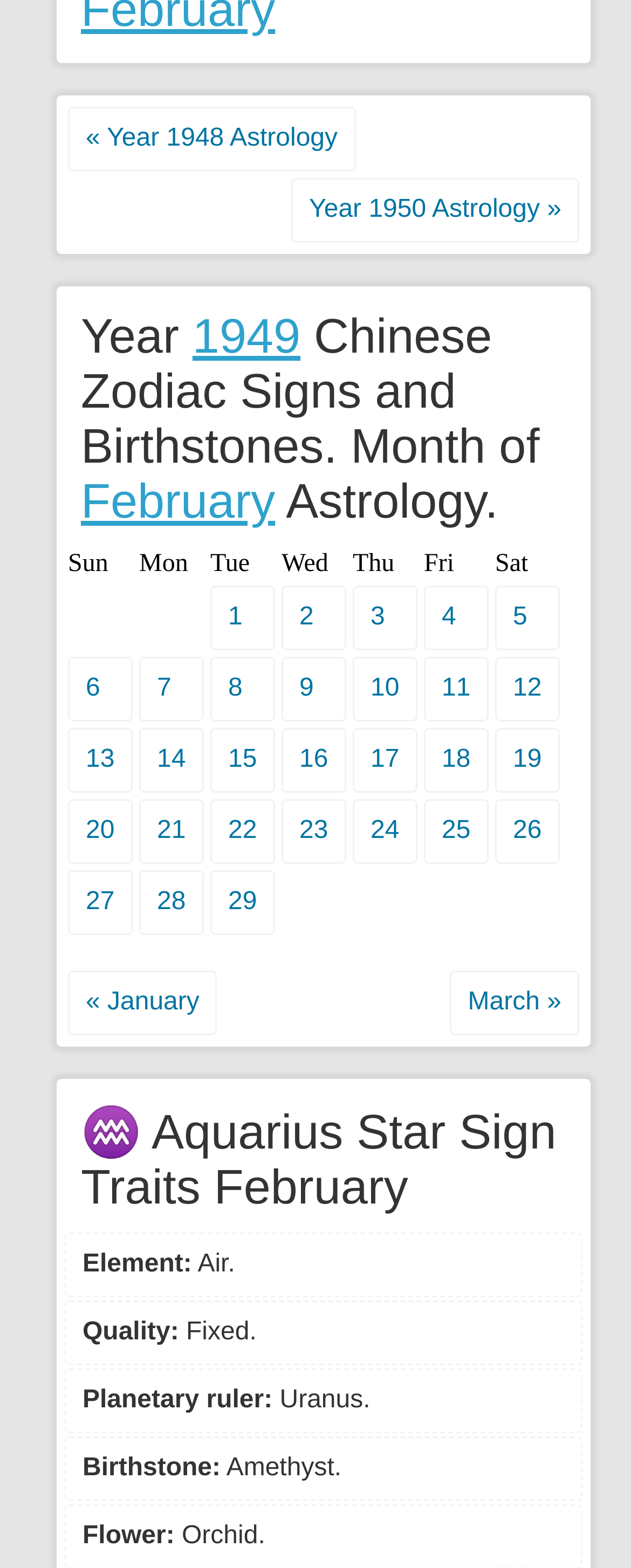Answer the question below with a single word or a brief phrase: 
What is the month preceding February in the webpage's navigation?

January